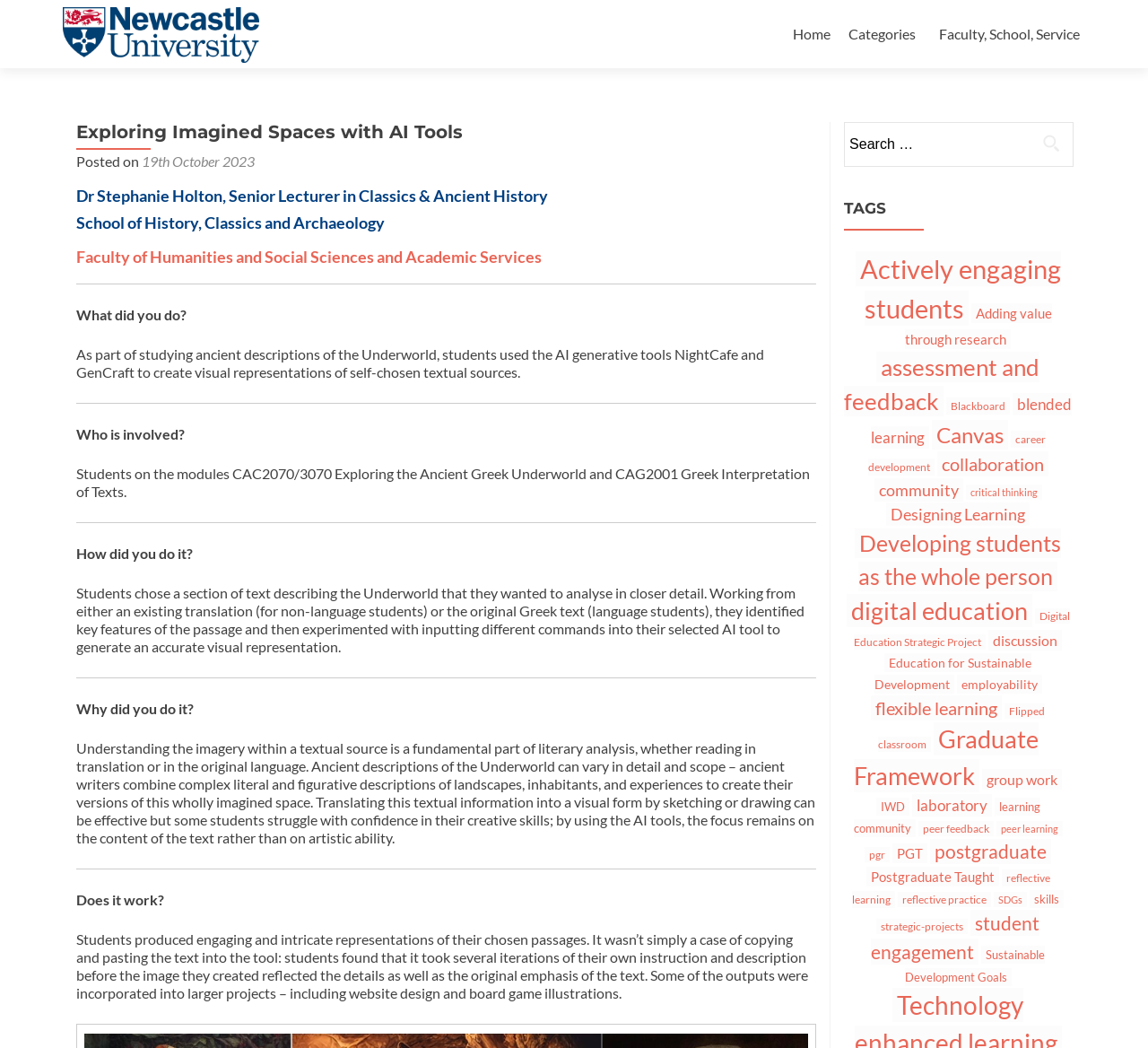Locate and provide the bounding box coordinates for the HTML element that matches this description: "peer learning".

[0.868, 0.784, 0.925, 0.798]